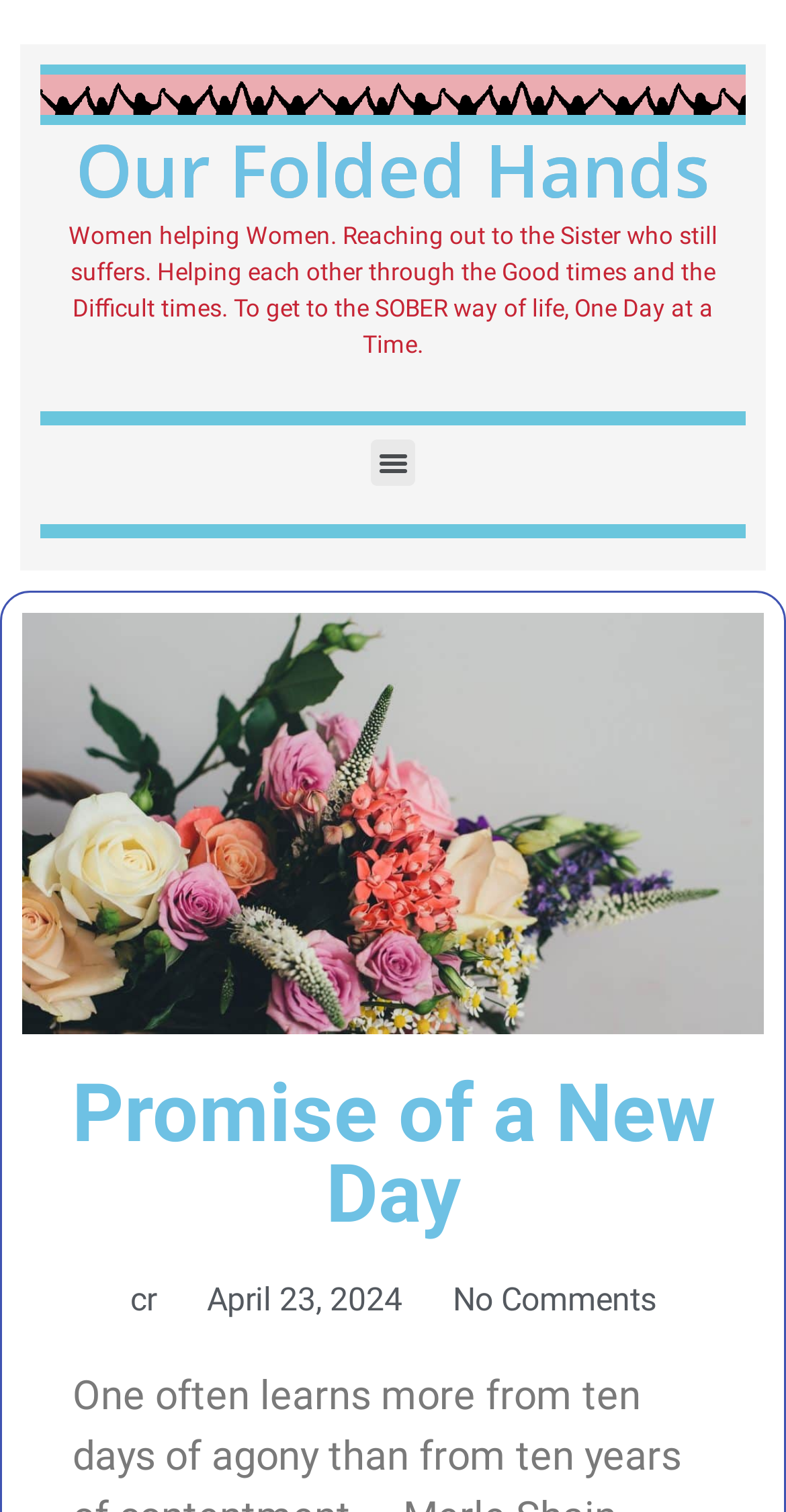Find and generate the main title of the webpage.

Promise of a New Day